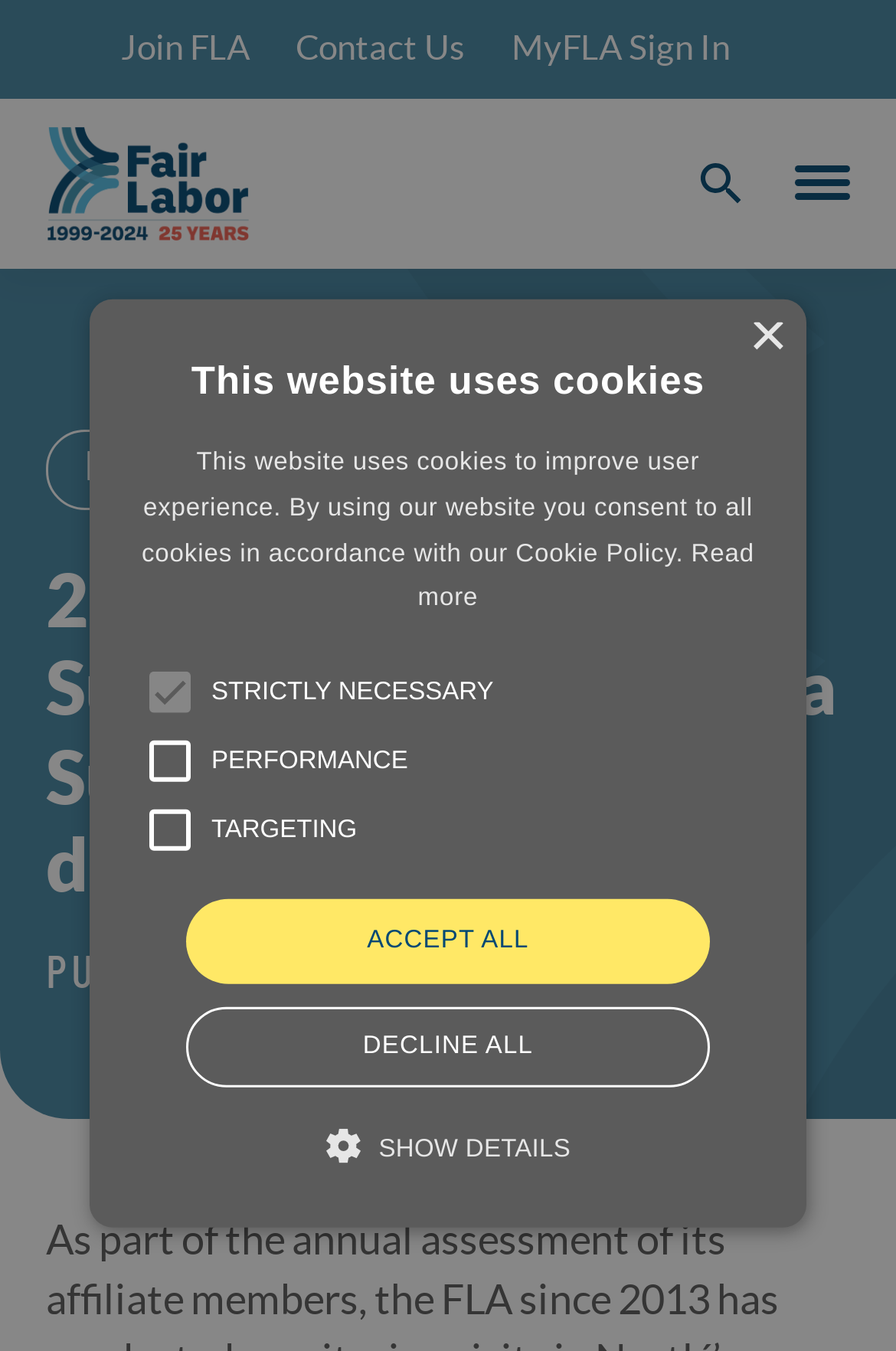Locate the bounding box coordinates of the element that should be clicked to fulfill the instruction: "Read more about cookies".

[0.466, 0.399, 0.842, 0.454]